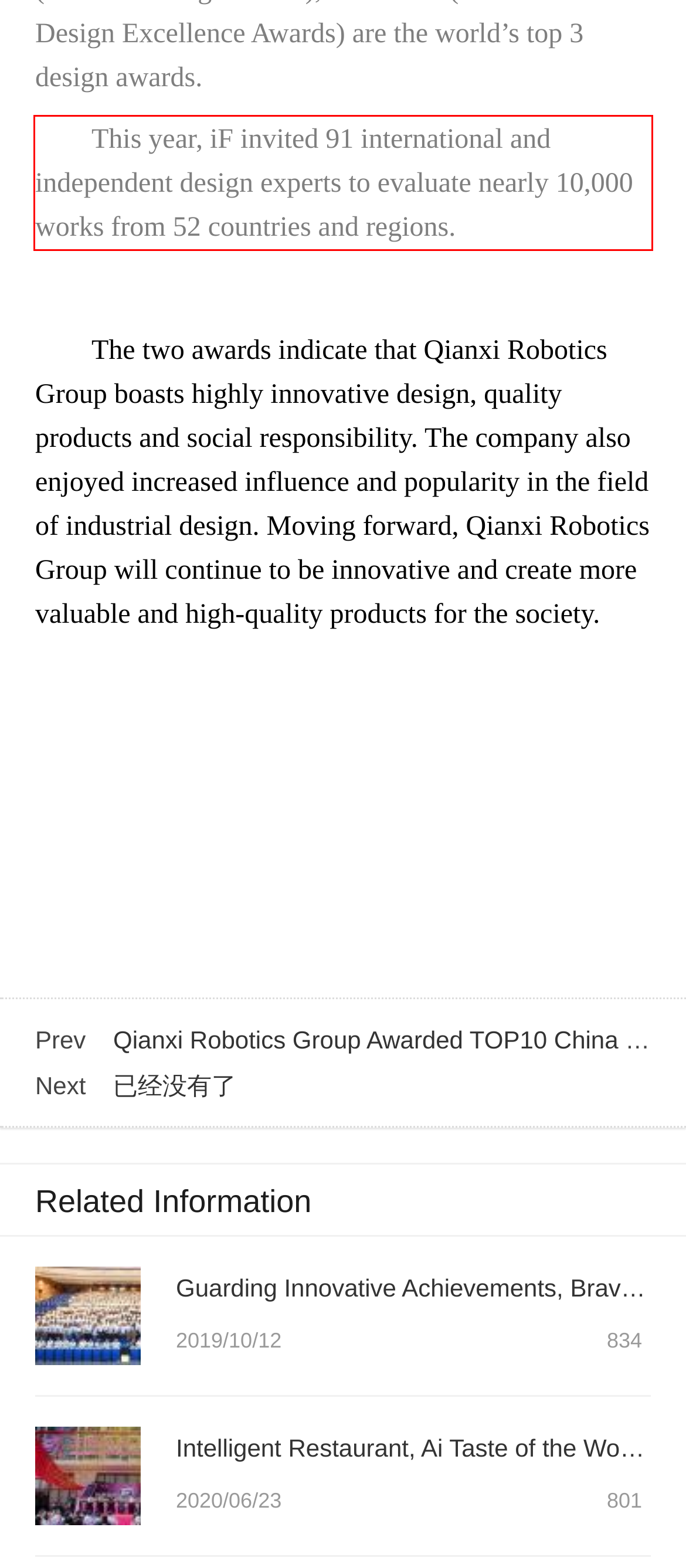Identify and transcribe the text content enclosed by the red bounding box in the given screenshot.

This year, iF invited 91 international and independent design experts to evaluate nearly 10,000 works from 52 countries and regions.